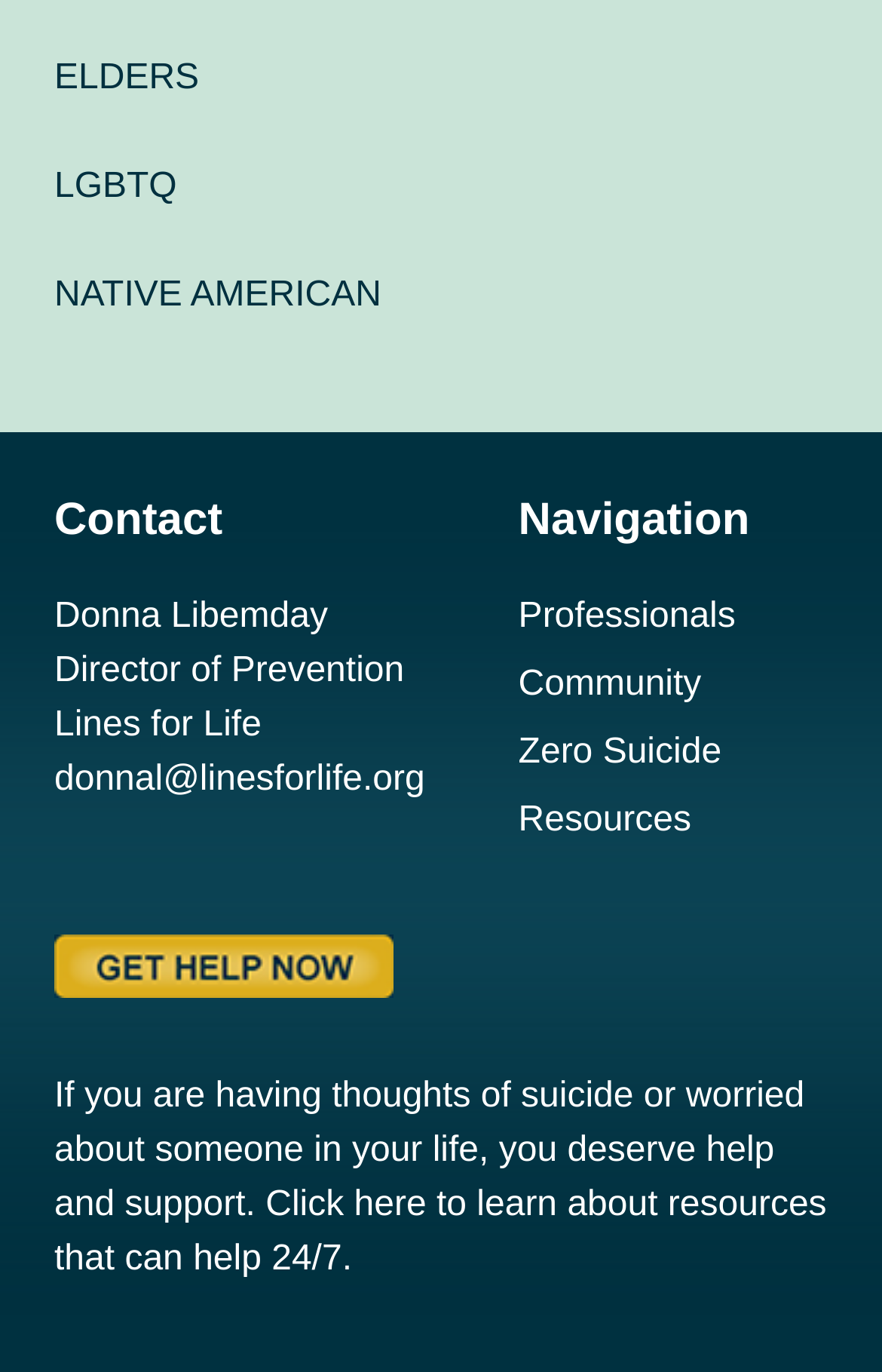Use a single word or phrase to answer this question: 
What is the purpose of the link 'Click here to learn about resources that can help 24/7'?

To learn about resources that can help 24/7